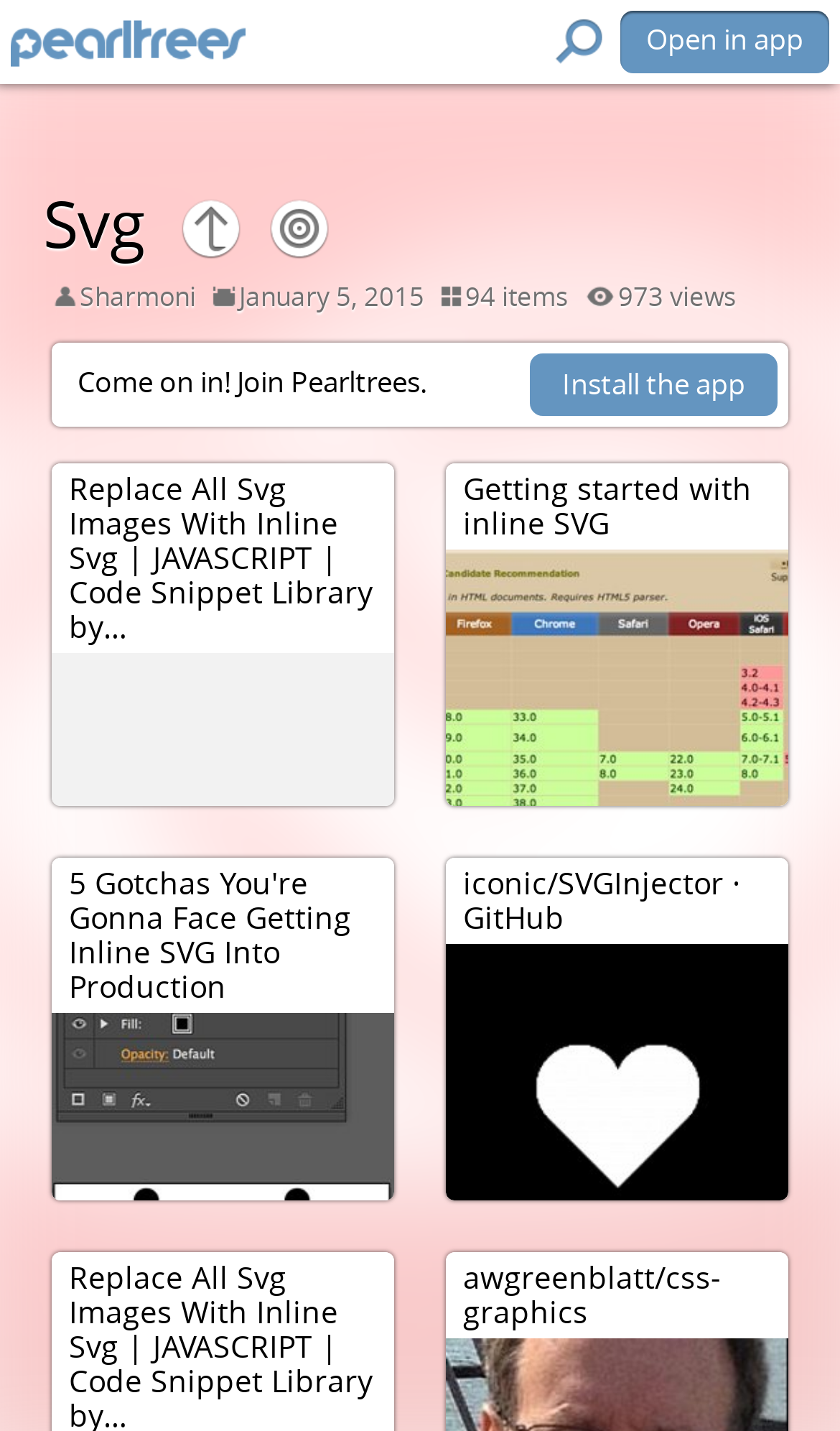Locate the UI element described by parent_node: Open in app and provide its bounding box coordinates. Use the format (top-left x, top-left y, bottom-right x, bottom-right y) with all values as floating point numbers between 0 and 1.

[0.013, 0.014, 0.292, 0.047]